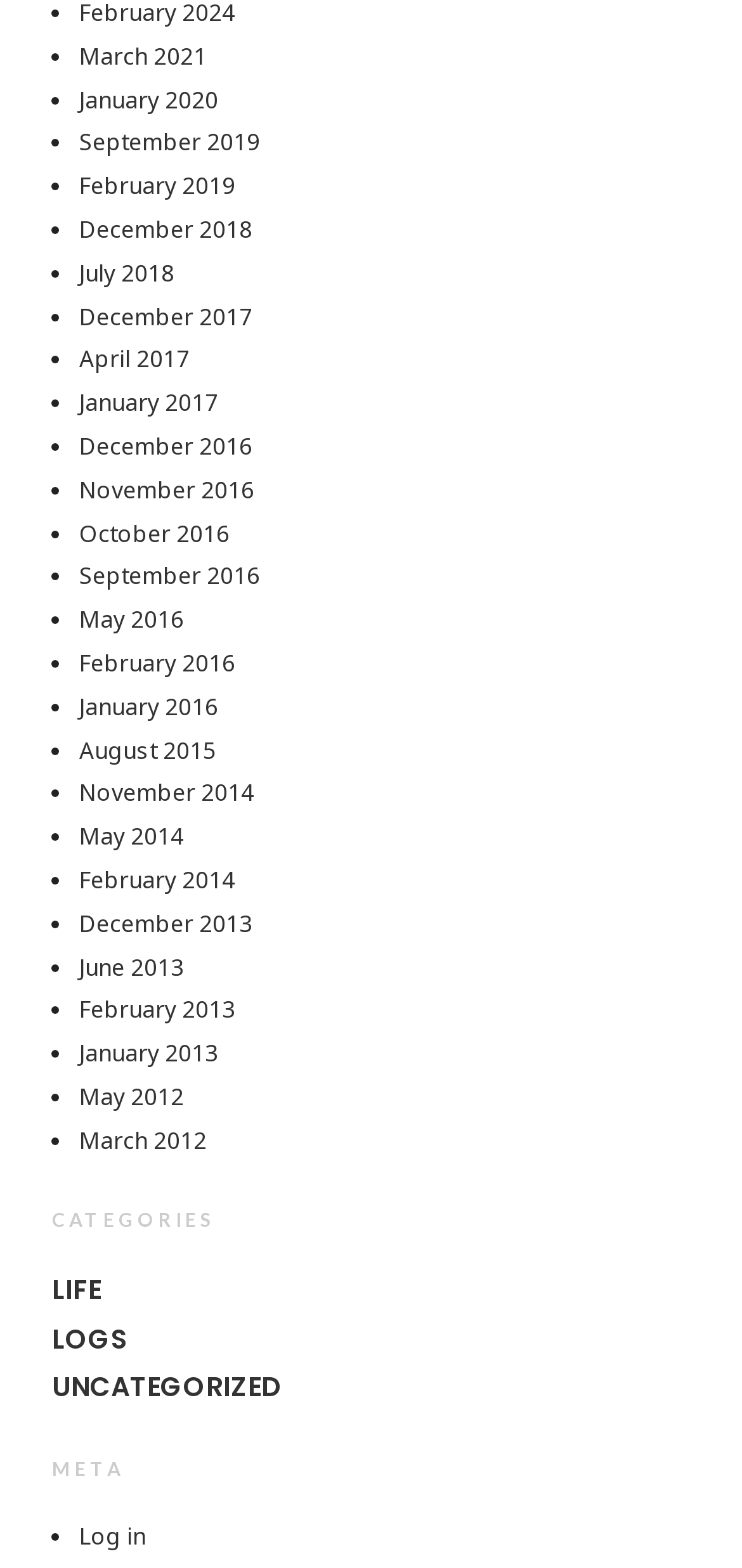How many months are listed?
Provide a fully detailed and comprehensive answer to the question.

I counted the number of links that represent months, and there are 24 of them, ranging from 'March 2021' to 'May 2012'.